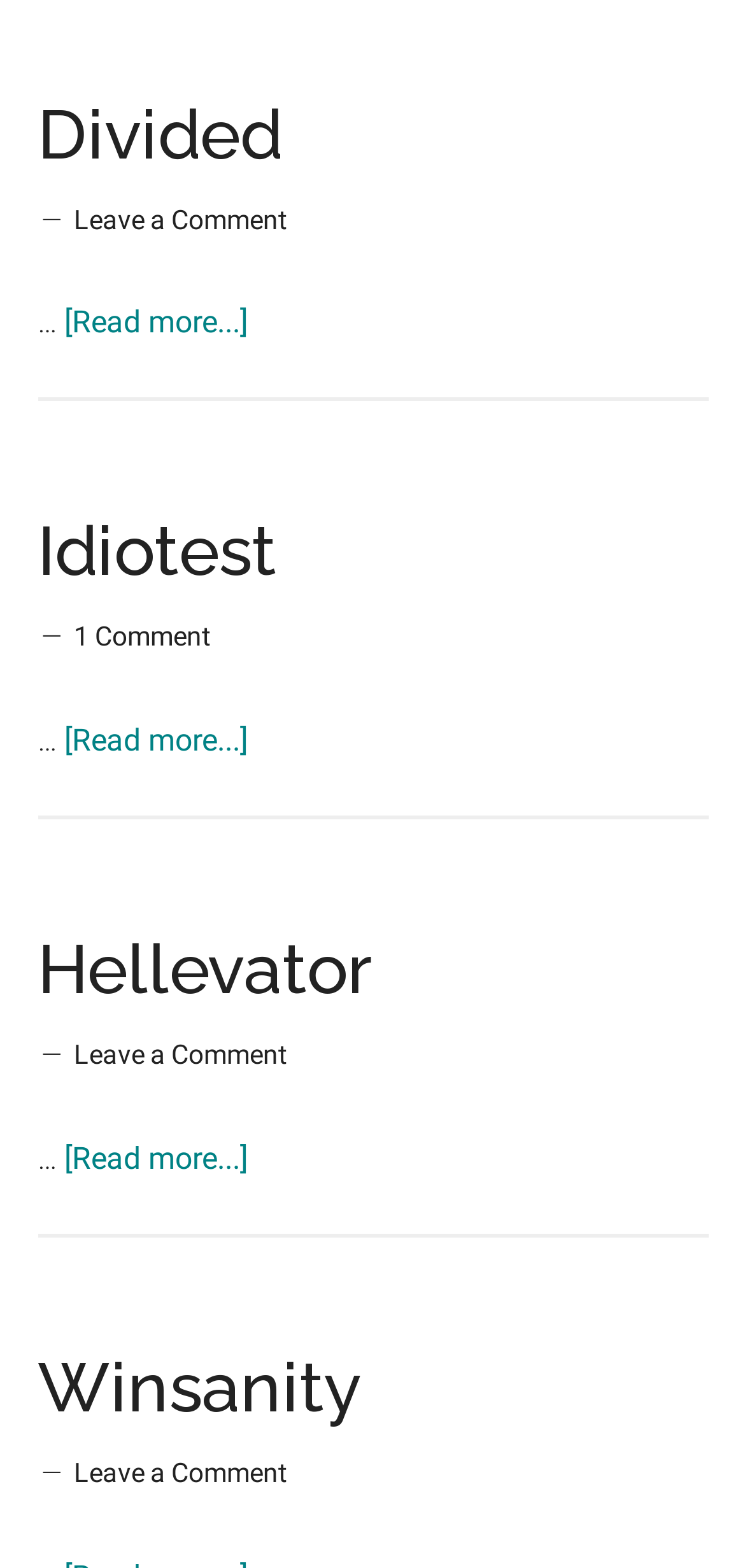Please indicate the bounding box coordinates of the element's region to be clicked to achieve the instruction: "Leave a comment on Idiotest". Provide the coordinates as four float numbers between 0 and 1, i.e., [left, top, right, bottom].

[0.099, 0.396, 0.283, 0.416]